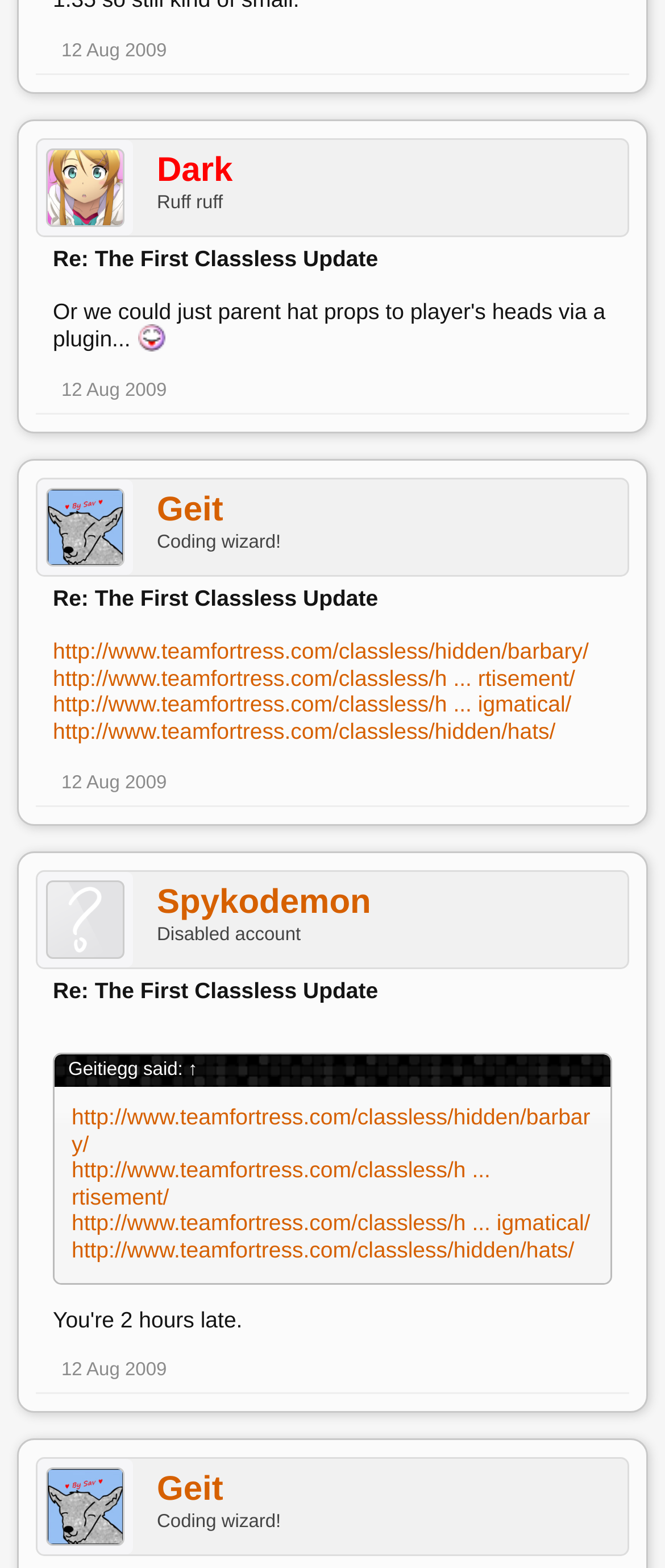Locate the bounding box coordinates of the element you need to click to accomplish the task described by this instruction: "View the article 'Re: The First Classless Update'".

[0.079, 0.156, 0.921, 0.225]